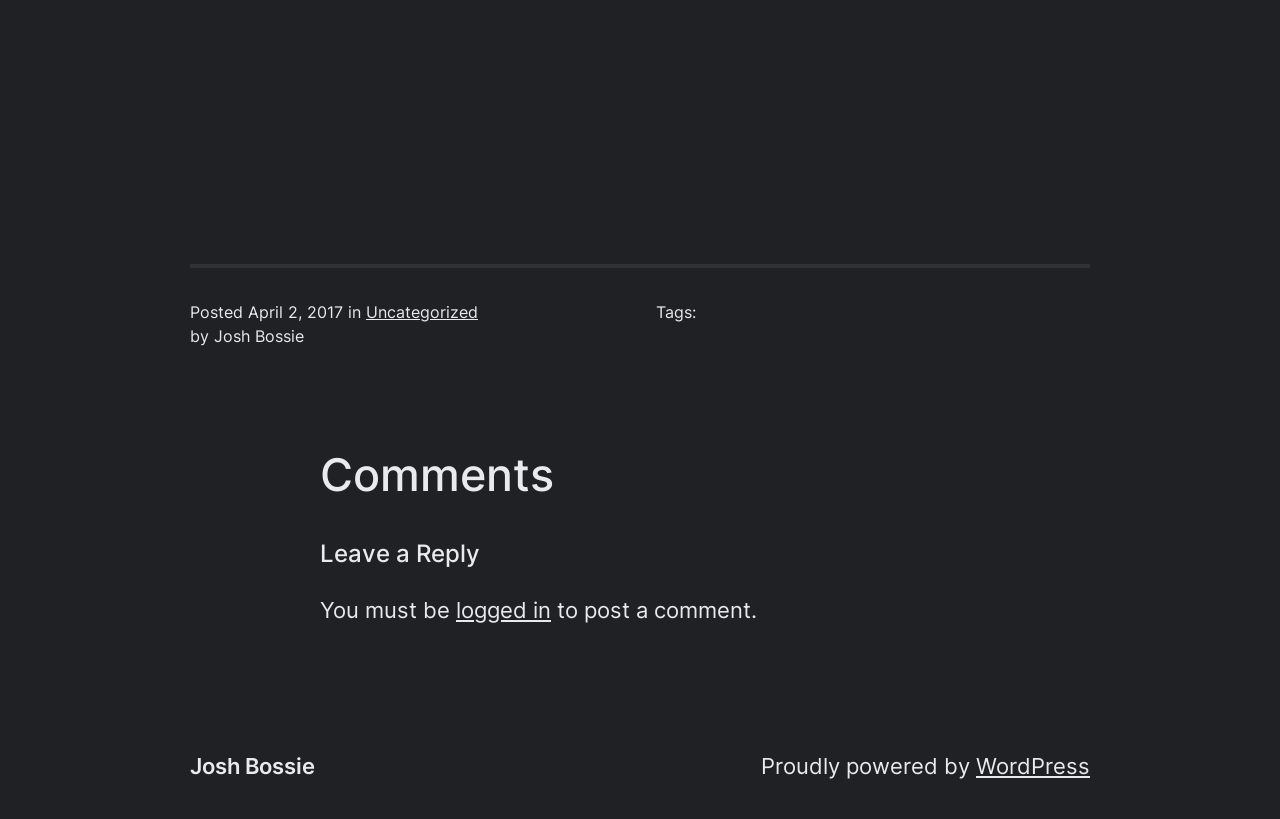Who is the author of the post?
From the image, respond with a single word or phrase.

Josh Bossie